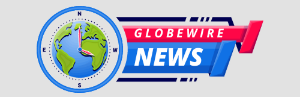What is the shape depicted in the logo?
Refer to the image and give a detailed answer to the query.

The logo features a stylized depiction of the Earth, which is adorned with a compass. This suggests that the shape depicted in the logo is the Earth, symbolizing comprehensive worldwide reporting.